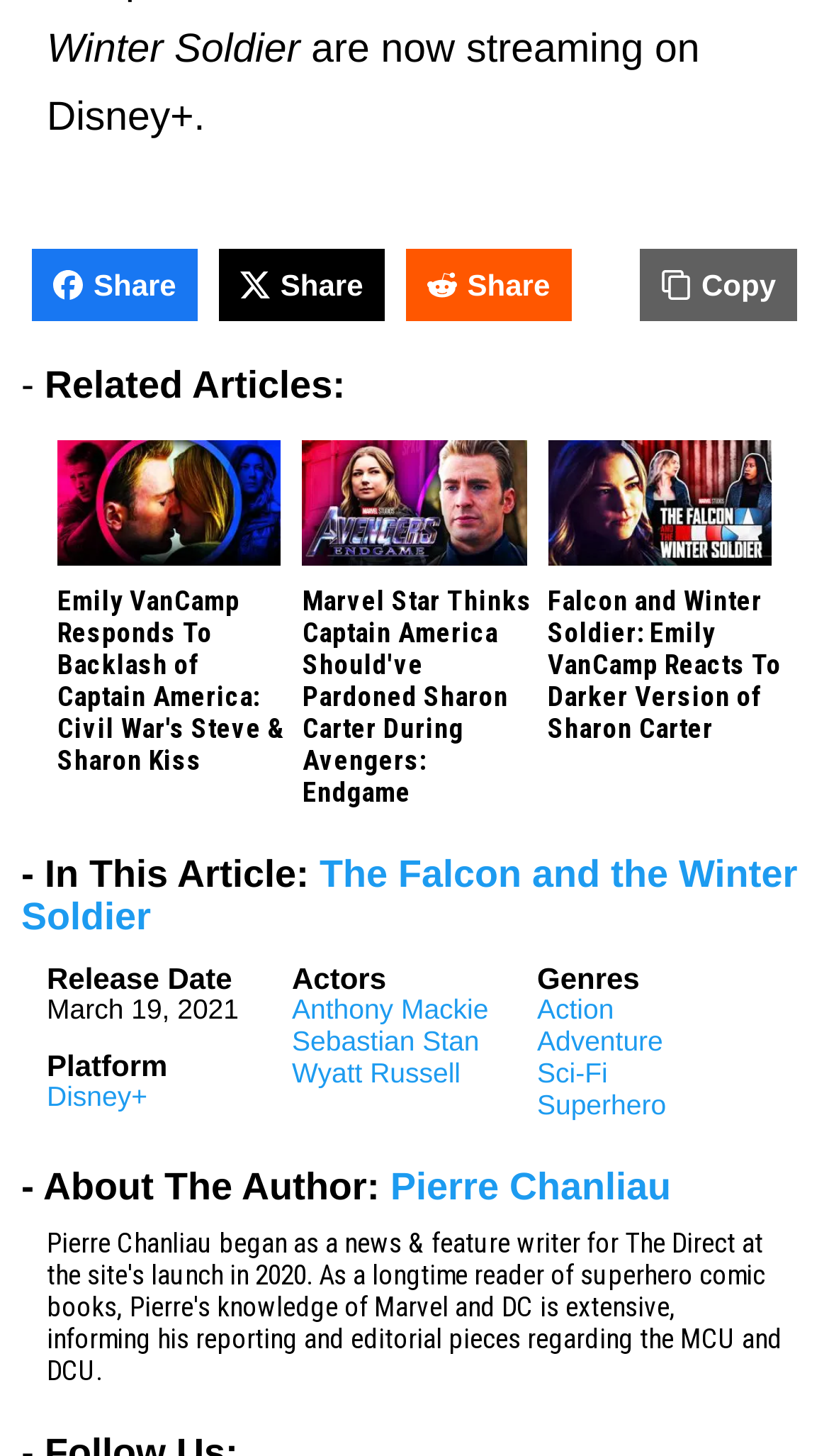Locate the bounding box coordinates of the clickable area to execute the instruction: "Share". Provide the coordinates as four float numbers between 0 and 1, represented as [left, top, right, bottom].

[0.038, 0.171, 0.238, 0.221]